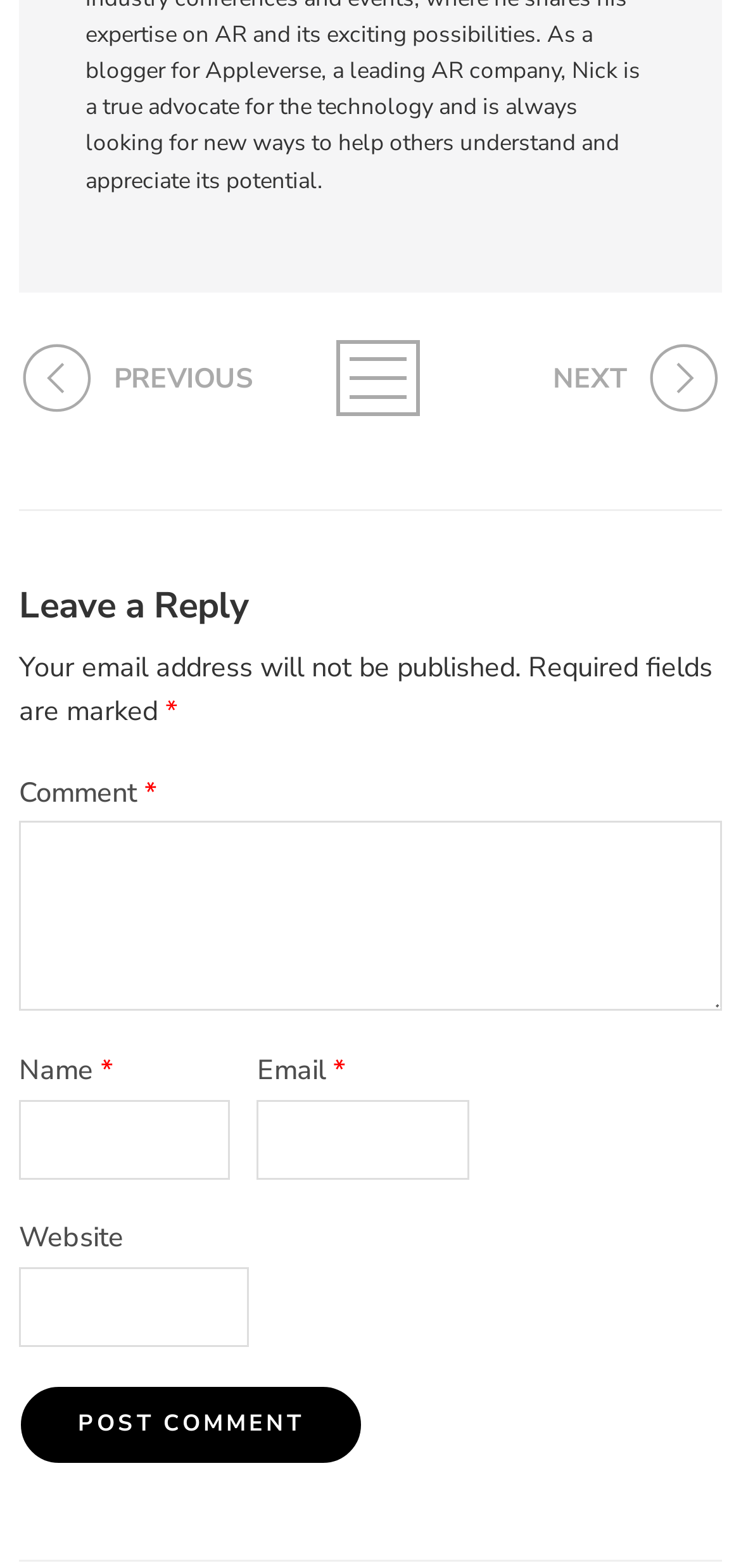What is the label of the first text box in the comment form?
Utilize the image to construct a detailed and well-explained answer.

The first text box in the comment form has a label of 'Comment *', indicating that it is a required field for users to input their comment.